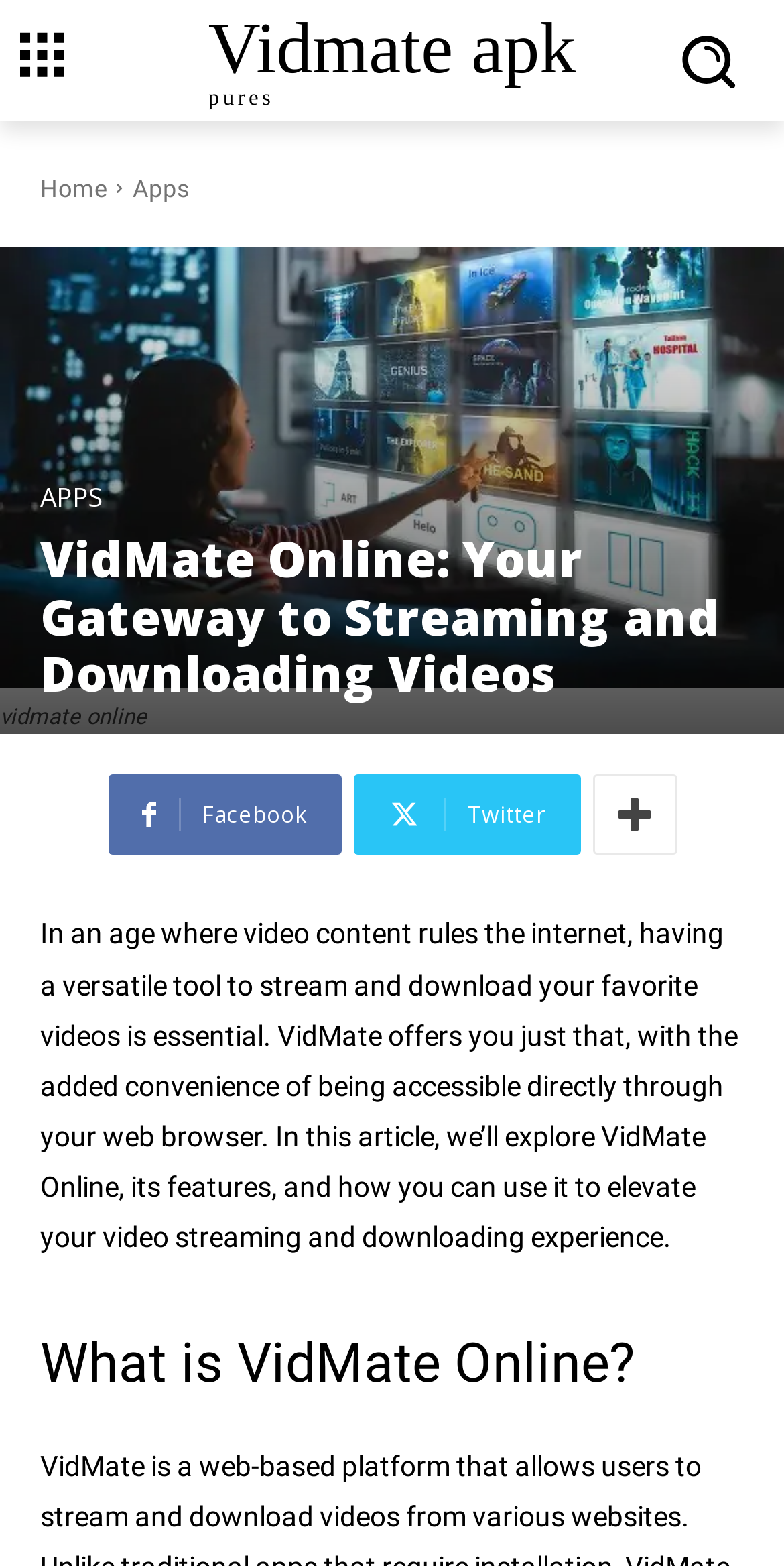What is the topic of the article?
Look at the screenshot and respond with a single word or phrase.

VidMate Online